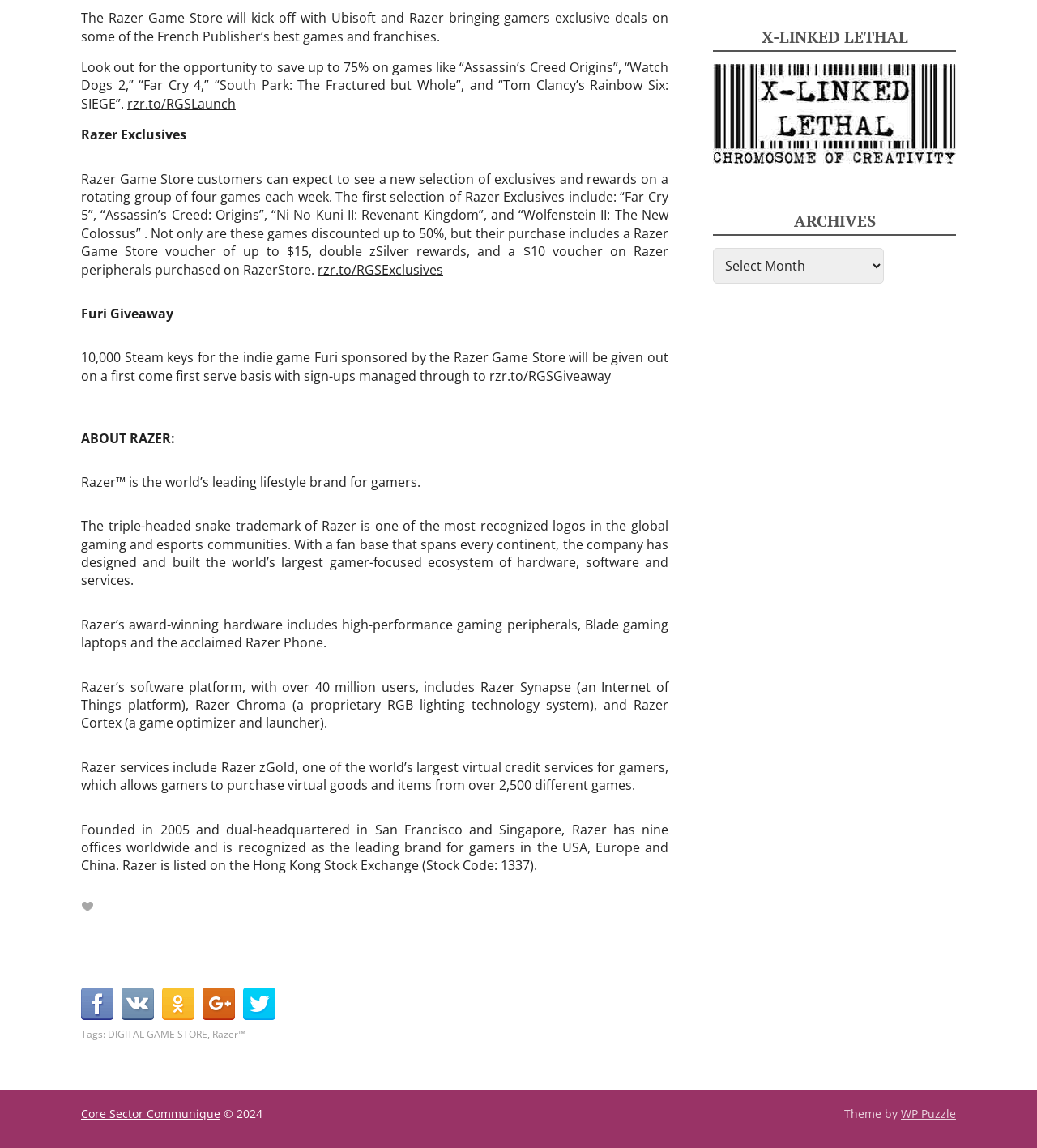Pinpoint the bounding box coordinates of the clickable area necessary to execute the following instruction: "Share the page on Facebook". The coordinates should be given as four float numbers between 0 and 1, namely [left, top, right, bottom].

[0.078, 0.86, 0.109, 0.889]